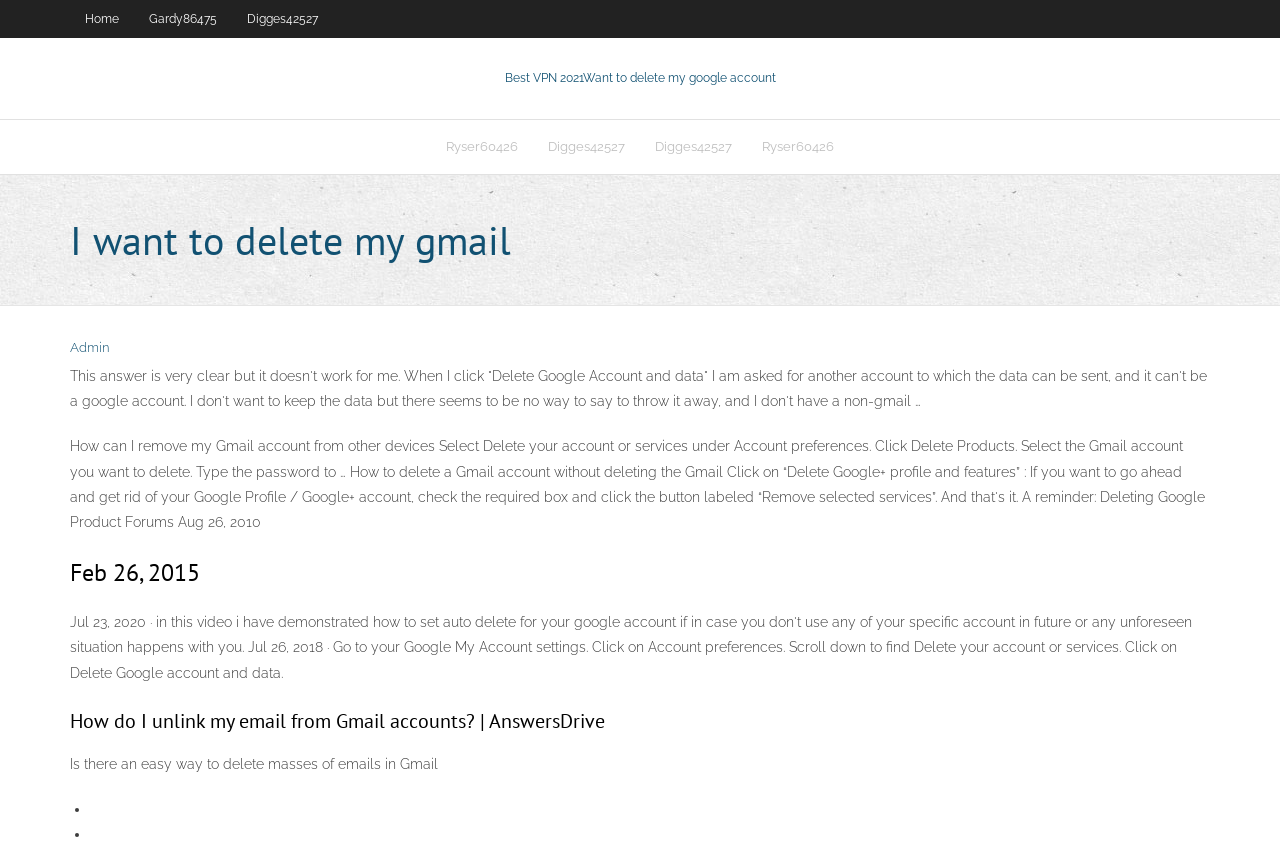Please identify the bounding box coordinates of the area I need to click to accomplish the following instruction: "Click on the 'Ryser60426' link".

[0.337, 0.14, 0.416, 0.203]